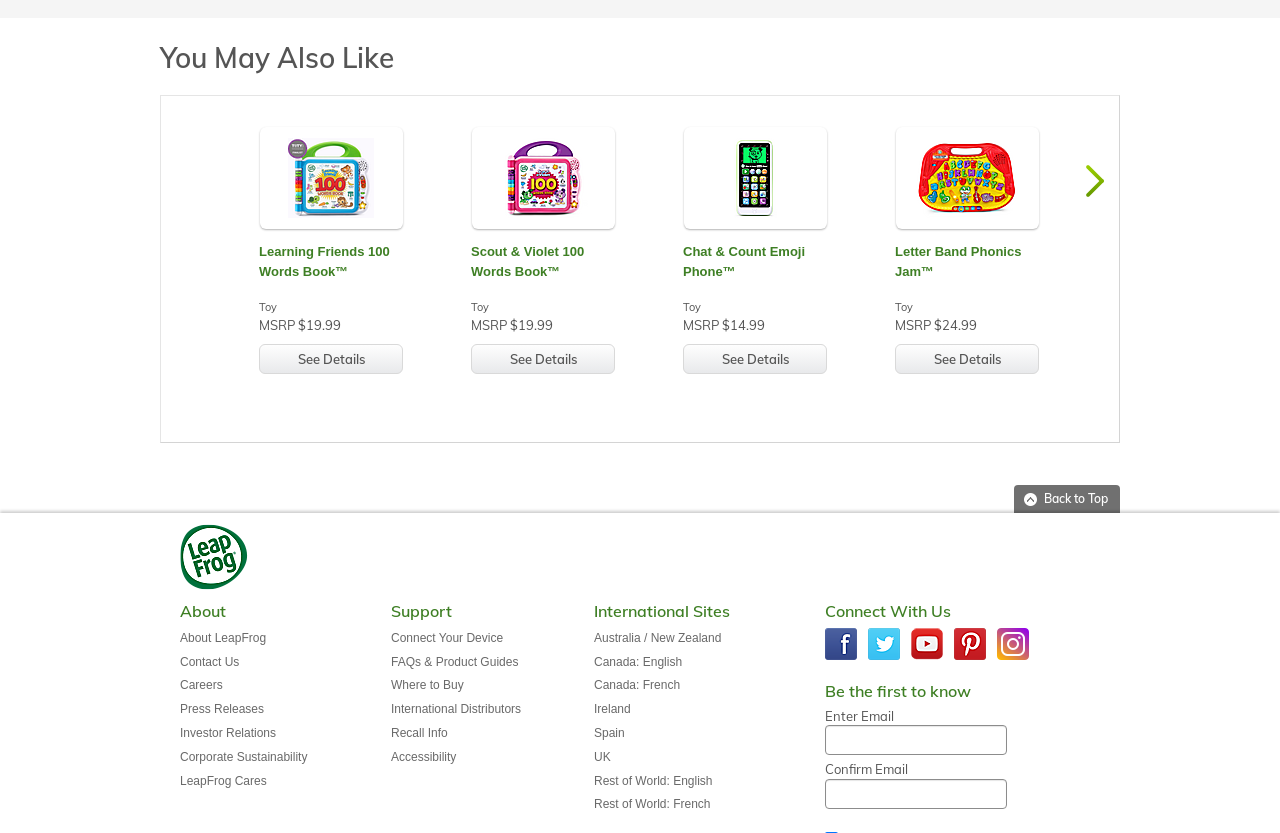Provide the bounding box coordinates of the area you need to click to execute the following instruction: "Click on the 'About LeapFrog' link".

[0.141, 0.757, 0.208, 0.774]